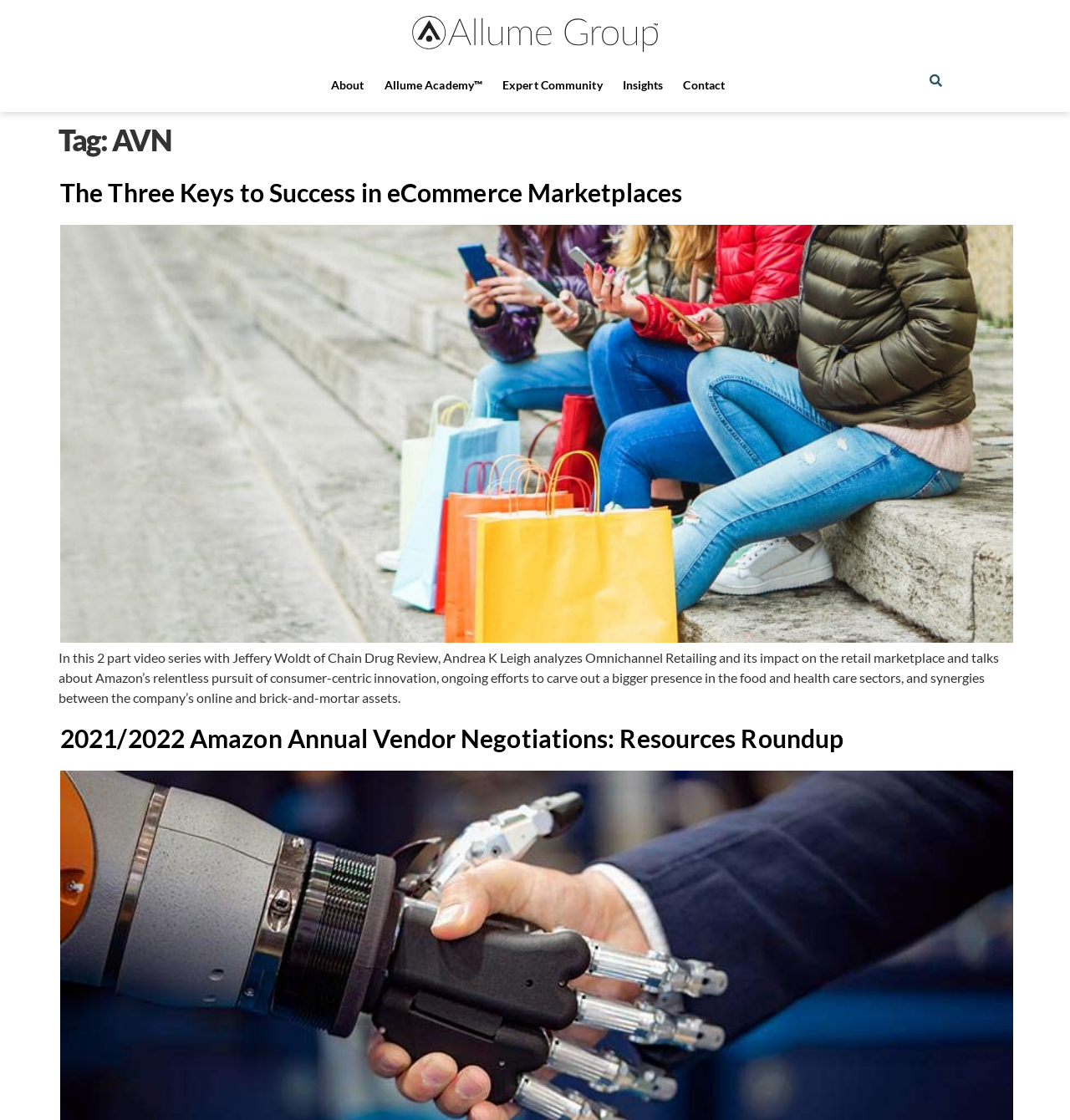Is there a search function on the webpage?
Give a one-word or short-phrase answer derived from the screenshot.

Yes